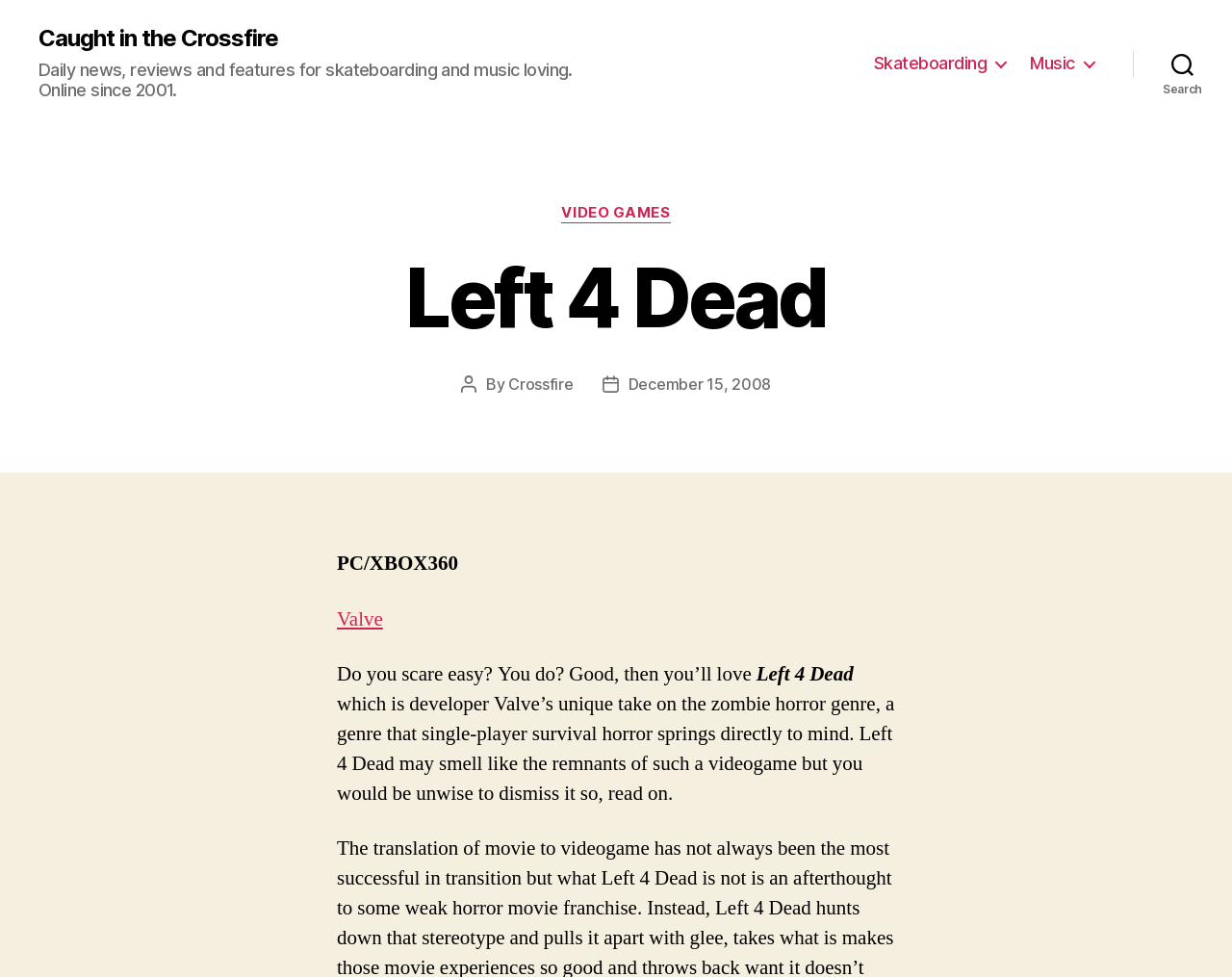What is the post about?
Please give a detailed and elaborate answer to the question.

The post is about the video game 'Left 4 Dead' developed by Valve, as indicated by the heading 'Left 4 Dead' and the text 'Do you scare easy? You do? Good, then you’ll love Left 4 Dead...'.